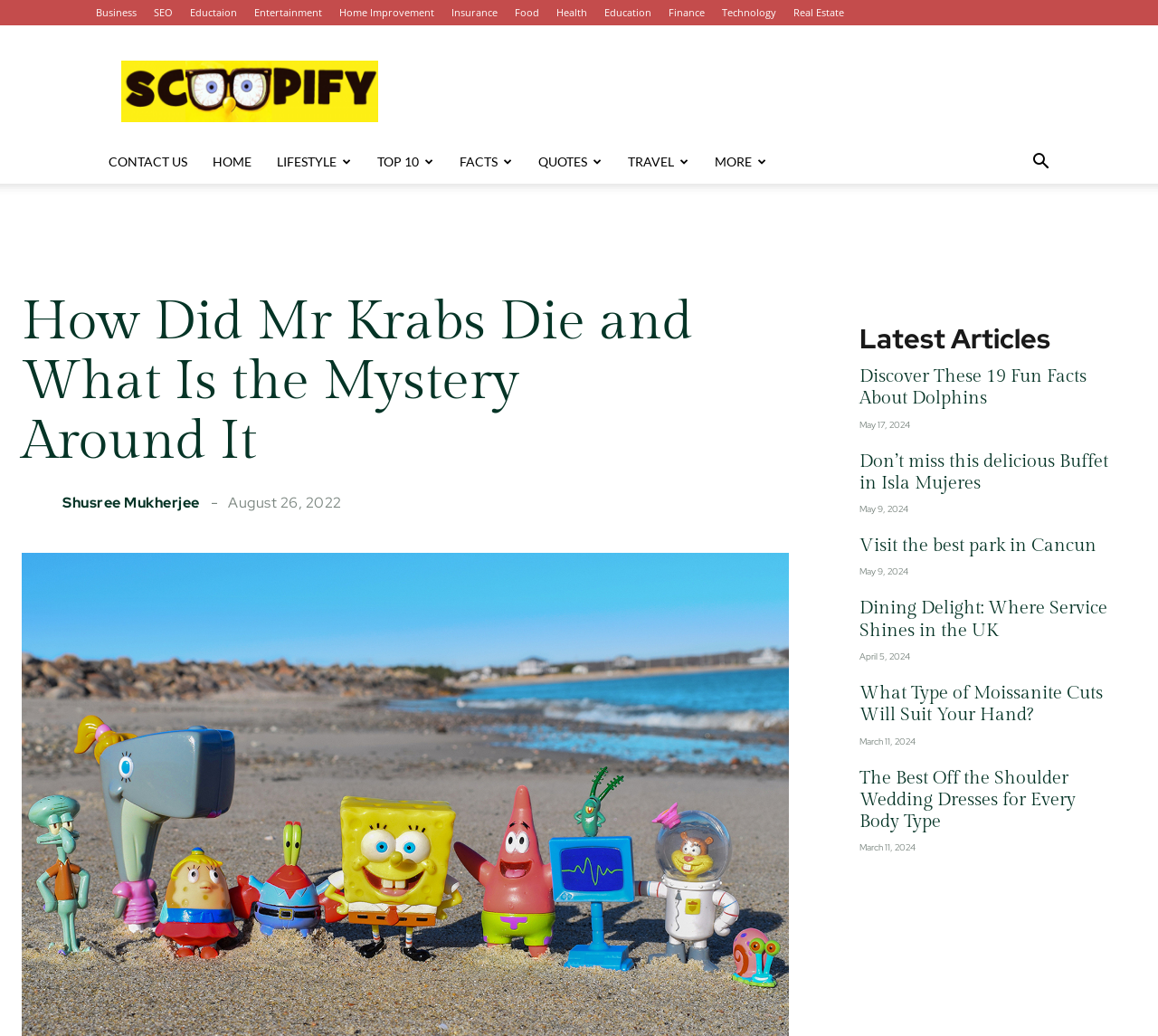How many latest articles are listed?
Using the image, provide a concise answer in one word or a short phrase.

6